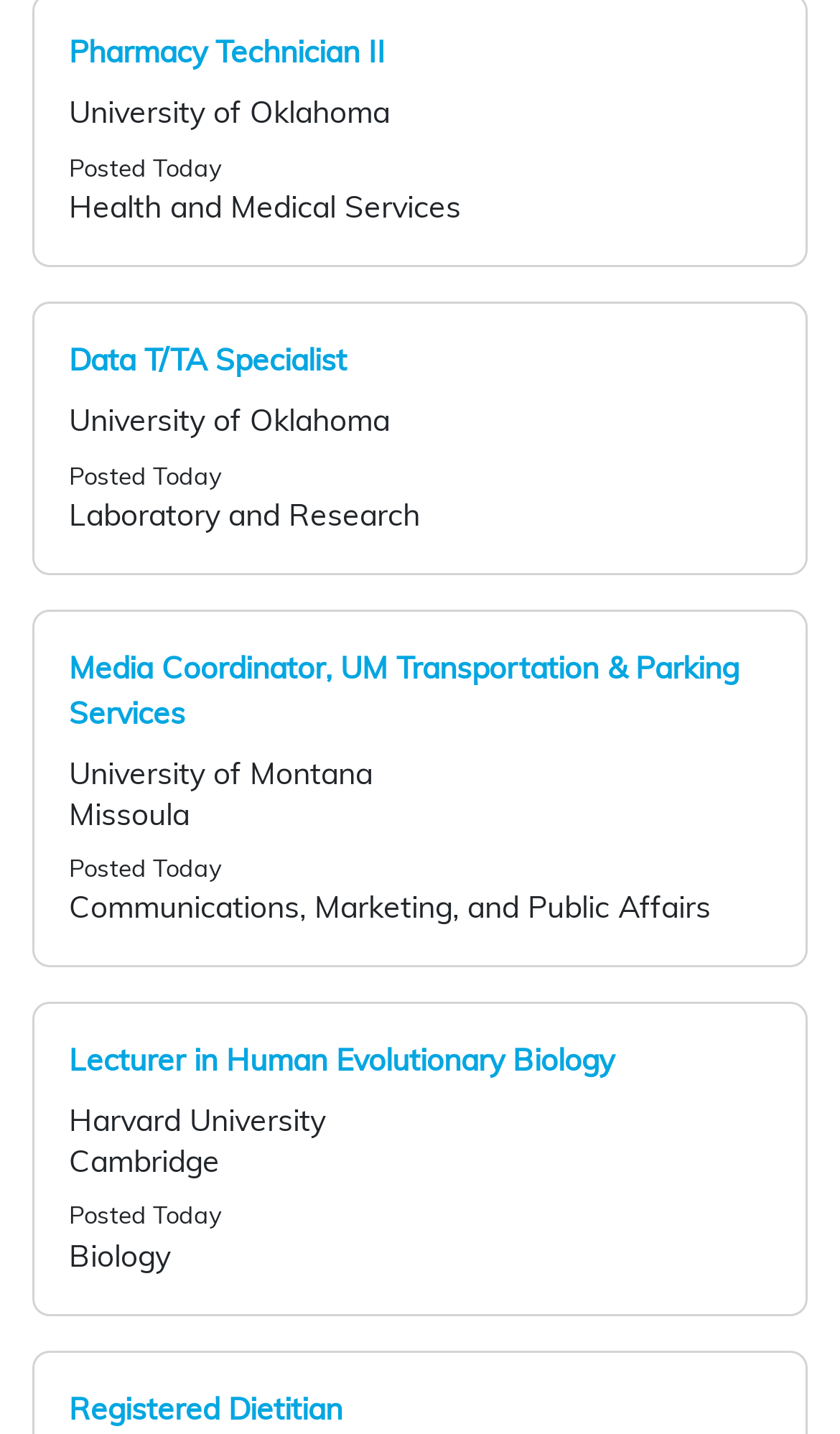Find the bounding box of the web element that fits this description: "Registered Dietitian".

[0.082, 0.968, 0.408, 0.995]